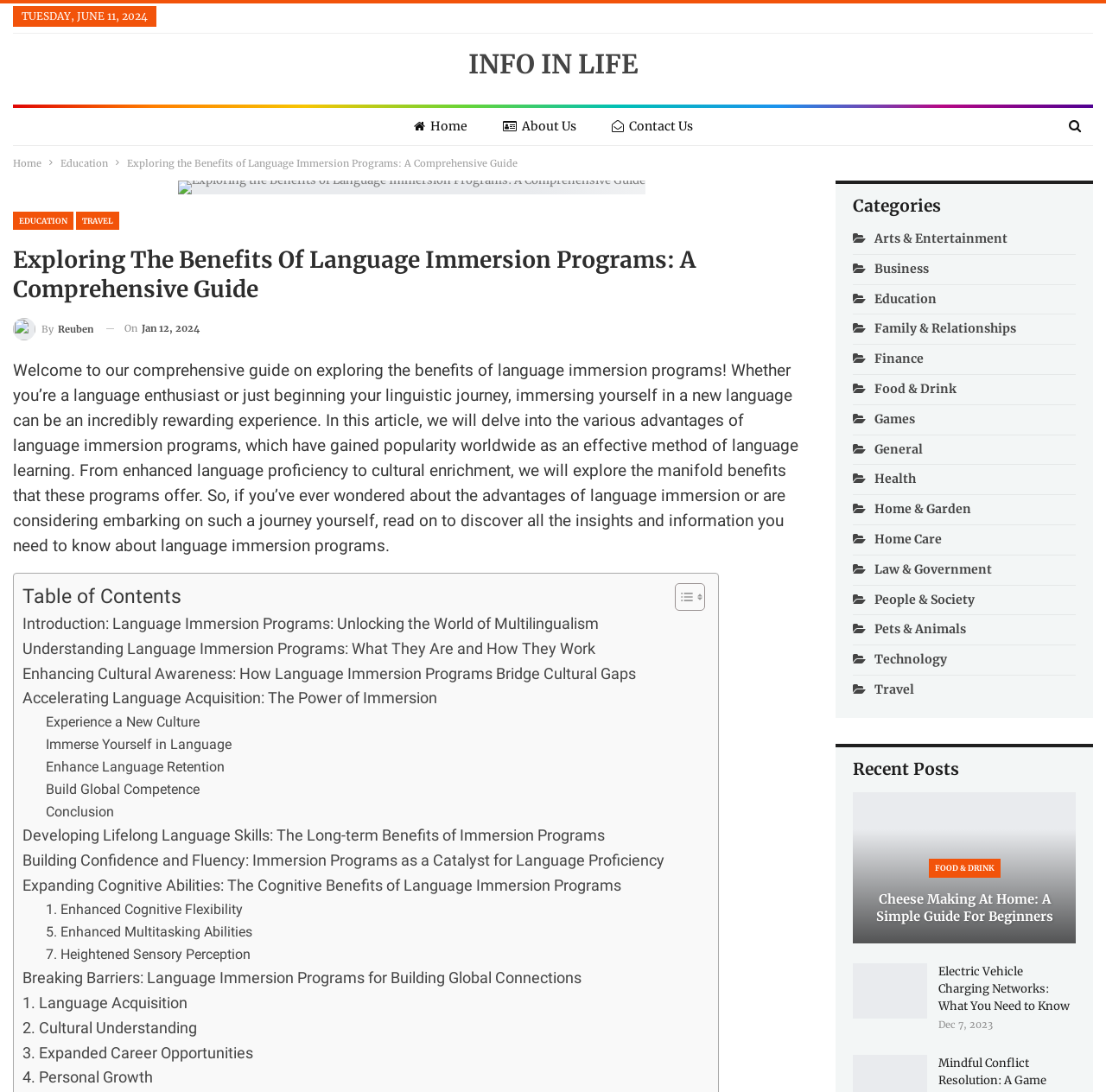What is the topic of the first link in the 'Recent Posts' section?
Please provide a single word or phrase as your answer based on the image.

Cheese Making at Home